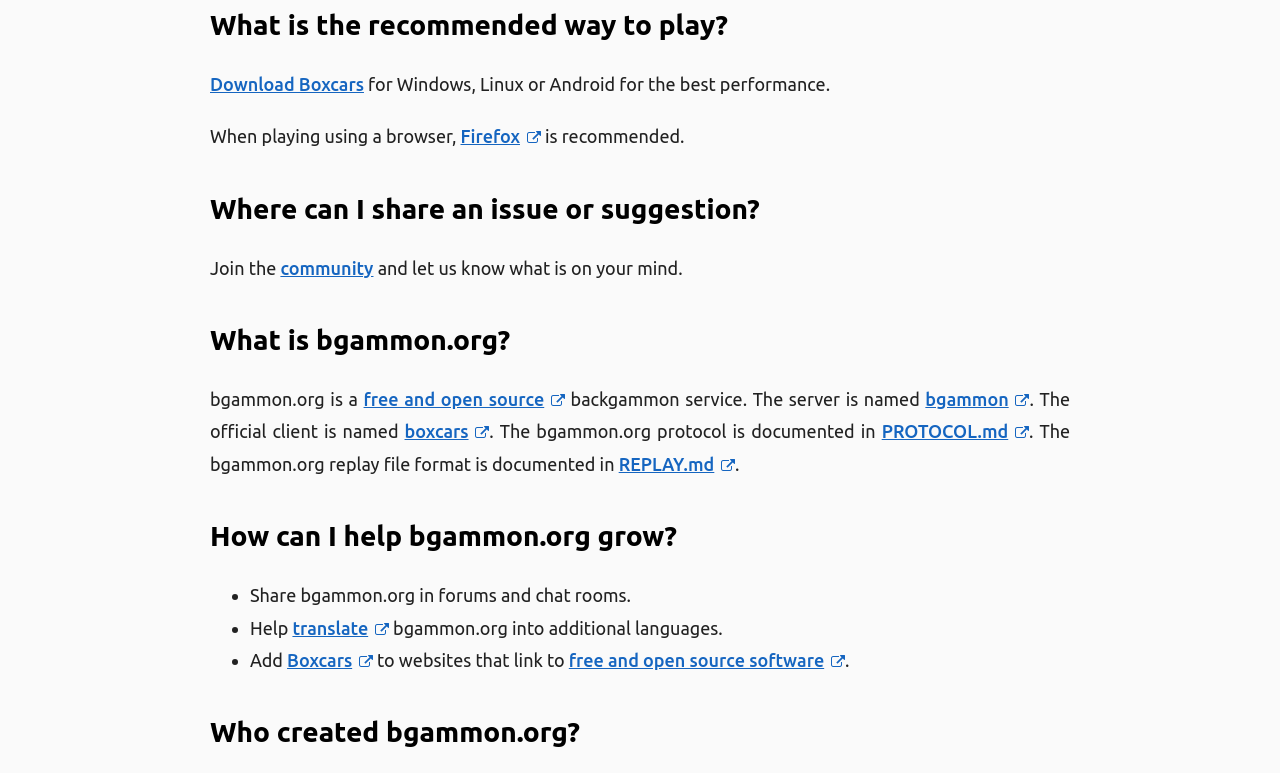Predict the bounding box of the UI element based on the description: "community". The coordinates should be four float numbers between 0 and 1, formatted as [left, top, right, bottom].

[0.219, 0.333, 0.292, 0.359]